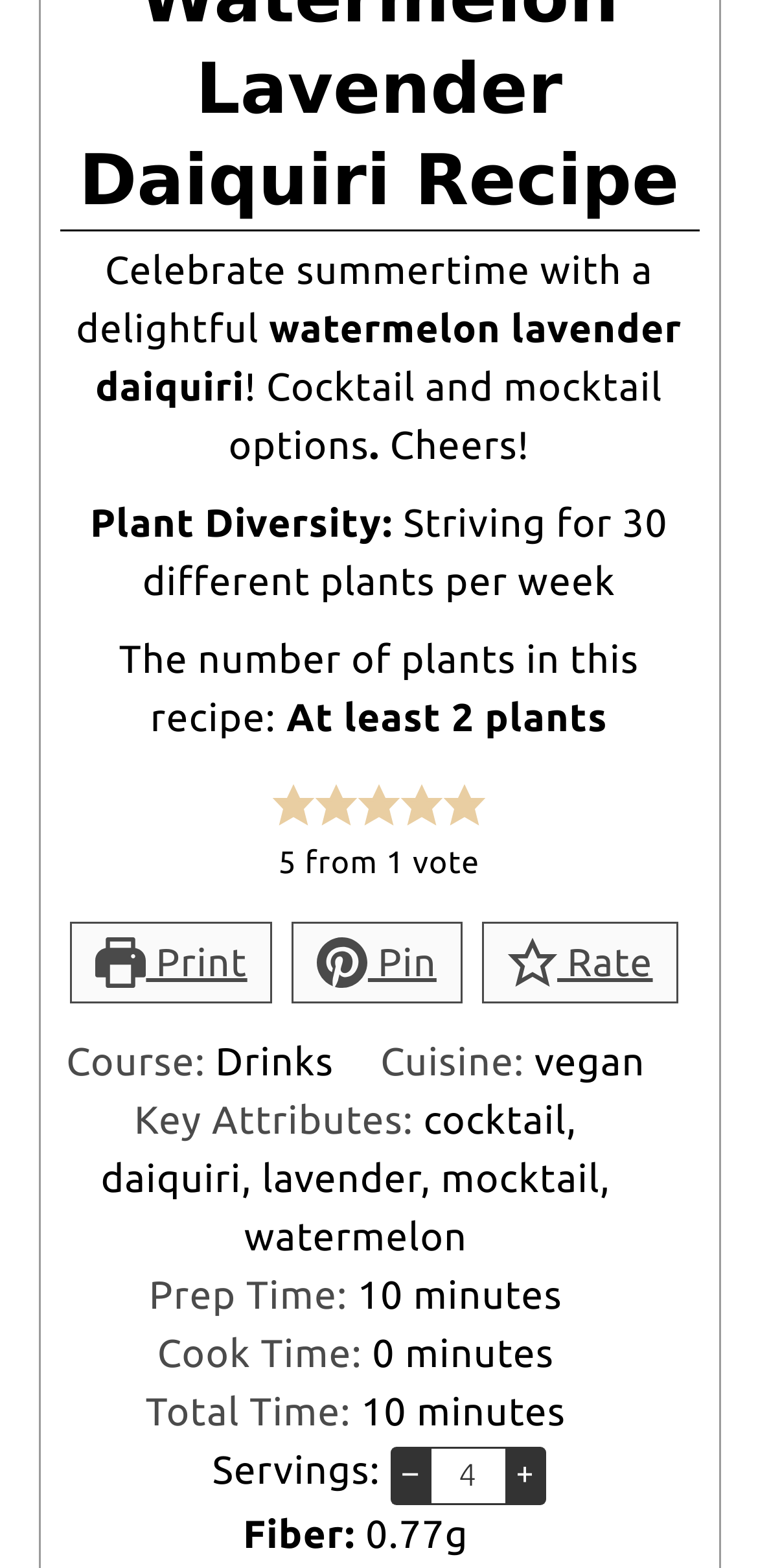Pinpoint the bounding box coordinates of the clickable element to carry out the following instruction: "Increase serving size by 1."

[0.669, 0.922, 0.72, 0.96]